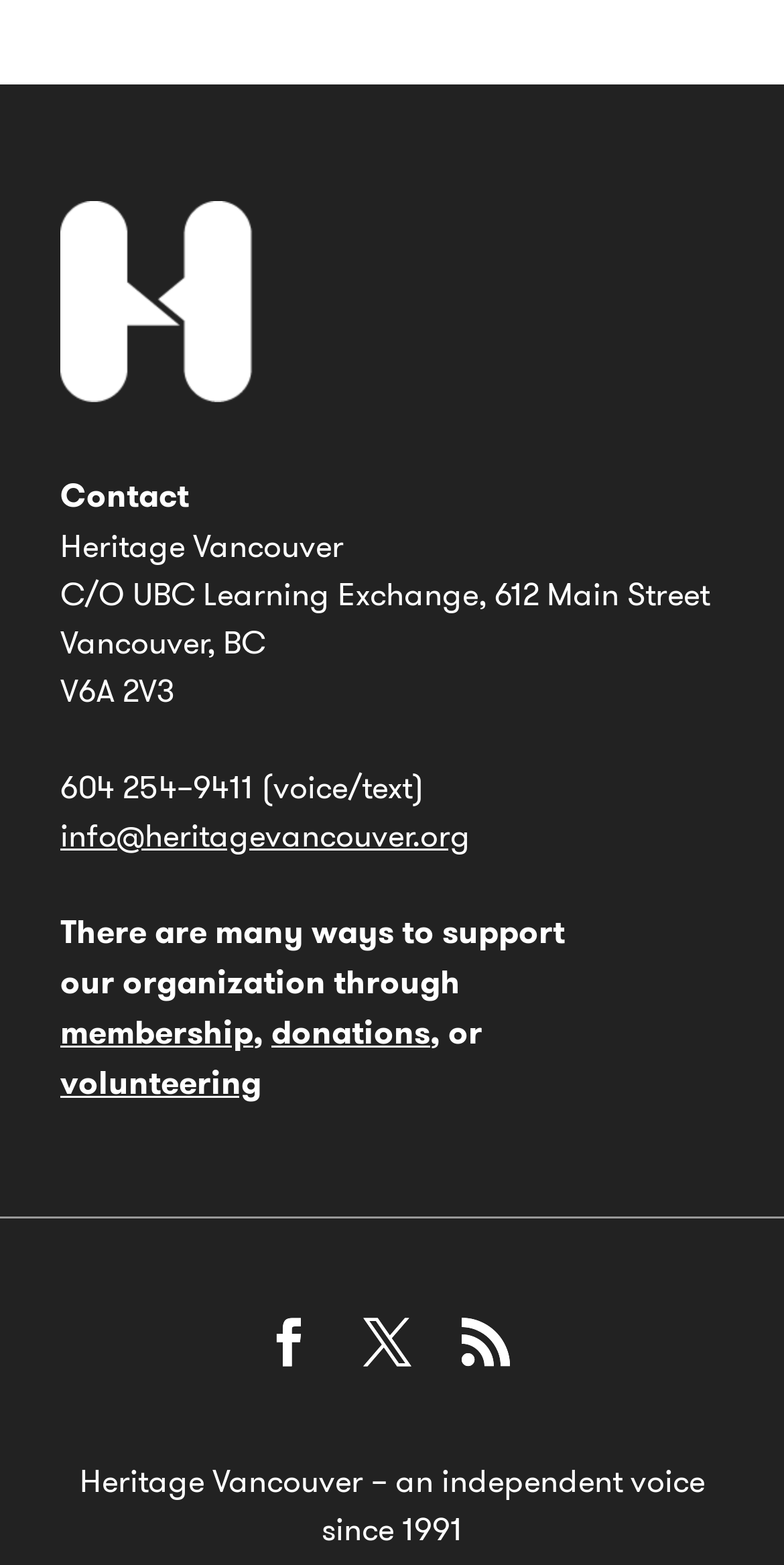Could you highlight the region that needs to be clicked to execute the instruction: "Click the 'info@heritagevancouver.org' email link"?

[0.077, 0.52, 0.6, 0.545]